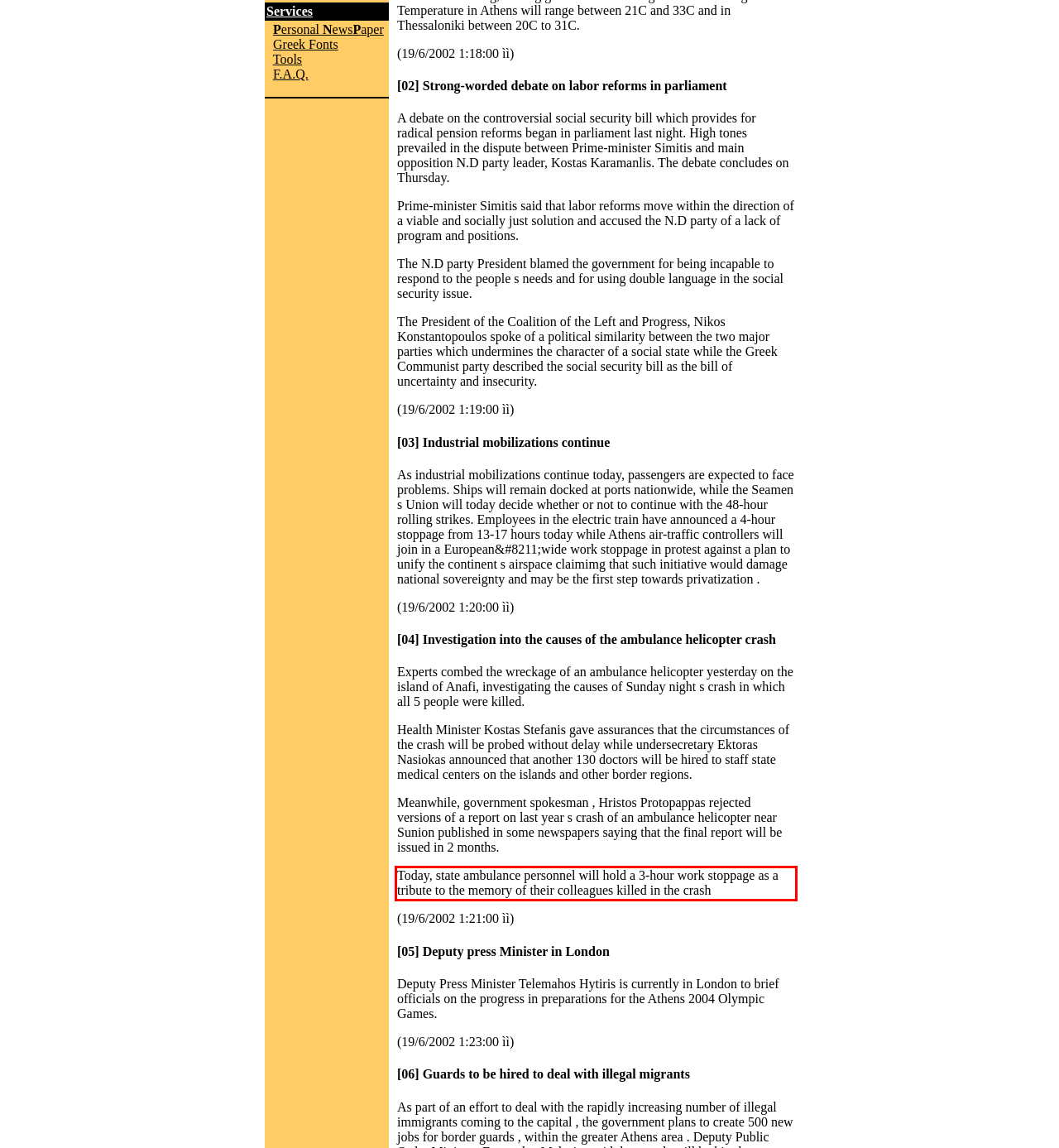You are provided with a webpage screenshot that includes a red rectangle bounding box. Extract the text content from within the bounding box using OCR.

Today, state ambulance personnel will hold a 3-hour work stoppage as a tribute to the memory of their colleagues killed in the crash